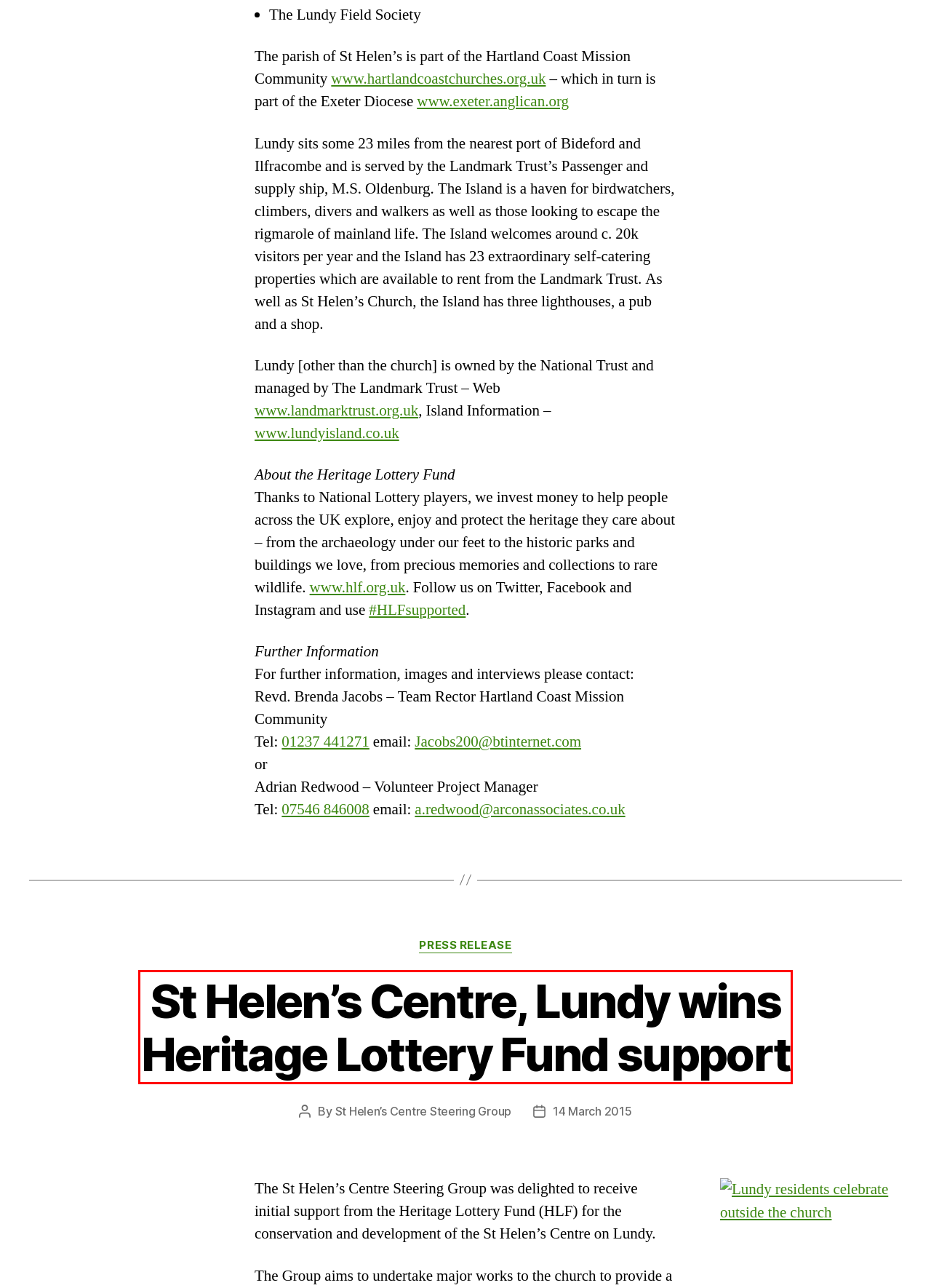Review the screenshot of a webpage that includes a red bounding box. Choose the most suitable webpage description that matches the new webpage after clicking the element within the red bounding box. Here are the candidates:
A. Welcome to the Church of England in Devon - Diocese of Exeter
B. All things bright and beautiful – St Helen’s Church, Lundy
C. St Helen’s Centre, Lundy wins Heritage Lottery Fund support – St Helen’s Church, Lundy
D. St Helen’s Centre Appeal – Lundy, Awarded National Lottery Support – St Helen’s Church, Lundy
E. All Things Bright and Beautiful Close Up – St Helen’s Church, Lundy
F. Fellowship of St Helen’s – St Helen’s Church, Lundy
G. Safeguarding – St Helen’s Church, Lundy
H. Visiting, Links & Contacts – St Helen’s Church, Lundy

C